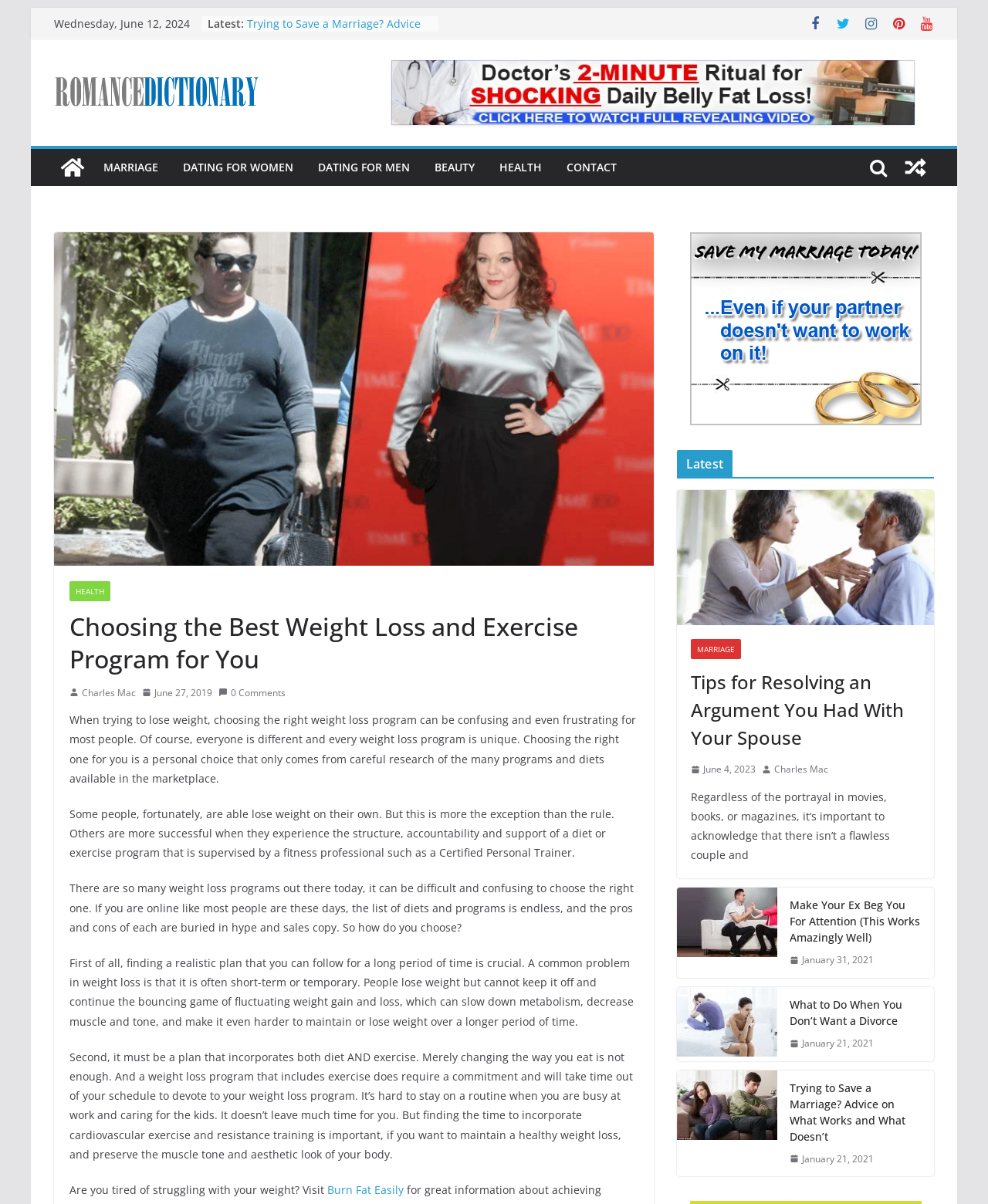Can you give a comprehensive explanation to the question given the content of the image?
What is the category of the link 'BEAUTY'?

I found the link 'BEAUTY' in the menu and determined that it is a category.